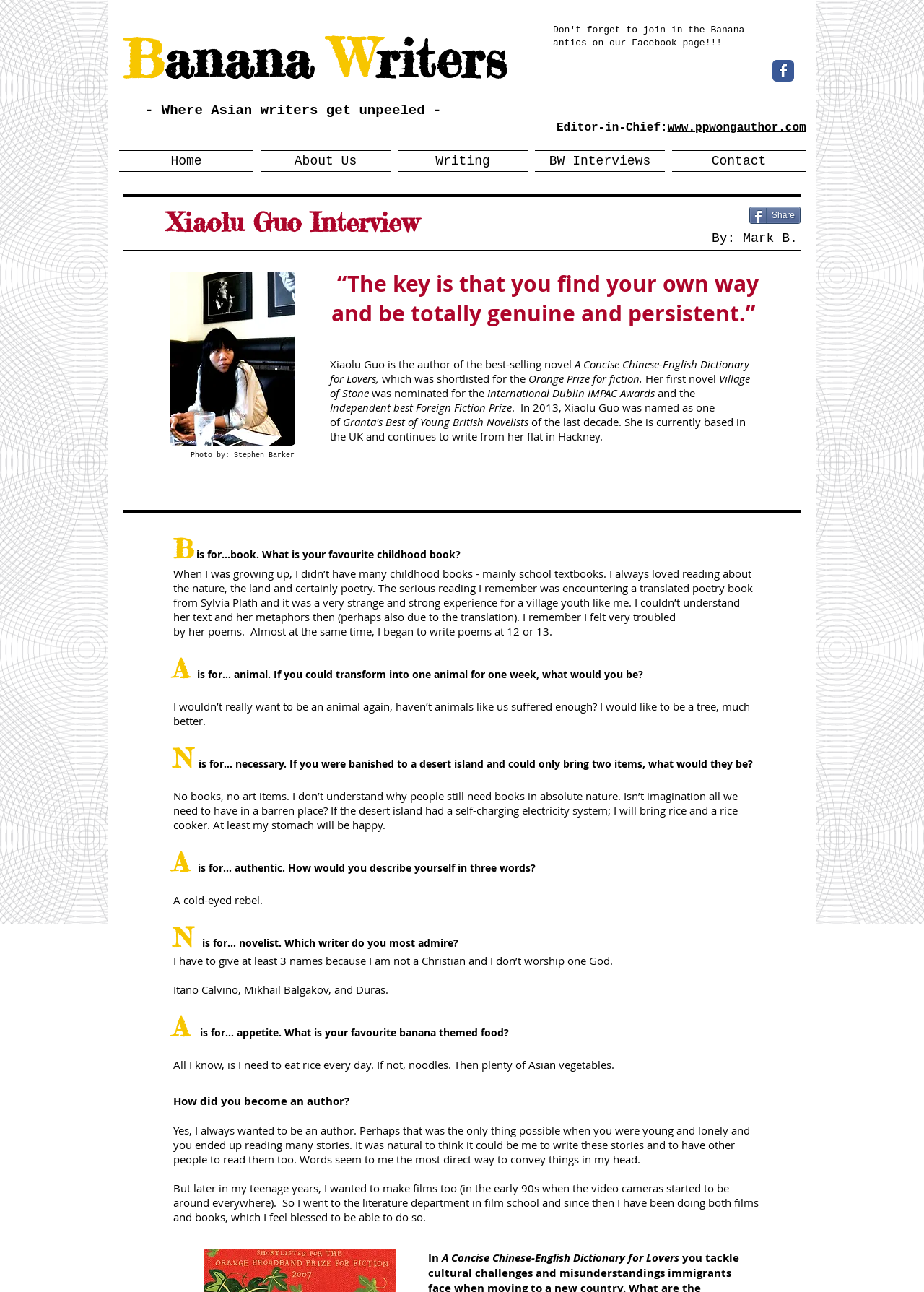Pinpoint the bounding box coordinates of the element that must be clicked to accomplish the following instruction: "Visit the 'www.ppwongauthor.com' website". The coordinates should be in the format of four float numbers between 0 and 1, i.e., [left, top, right, bottom].

[0.722, 0.094, 0.872, 0.104]